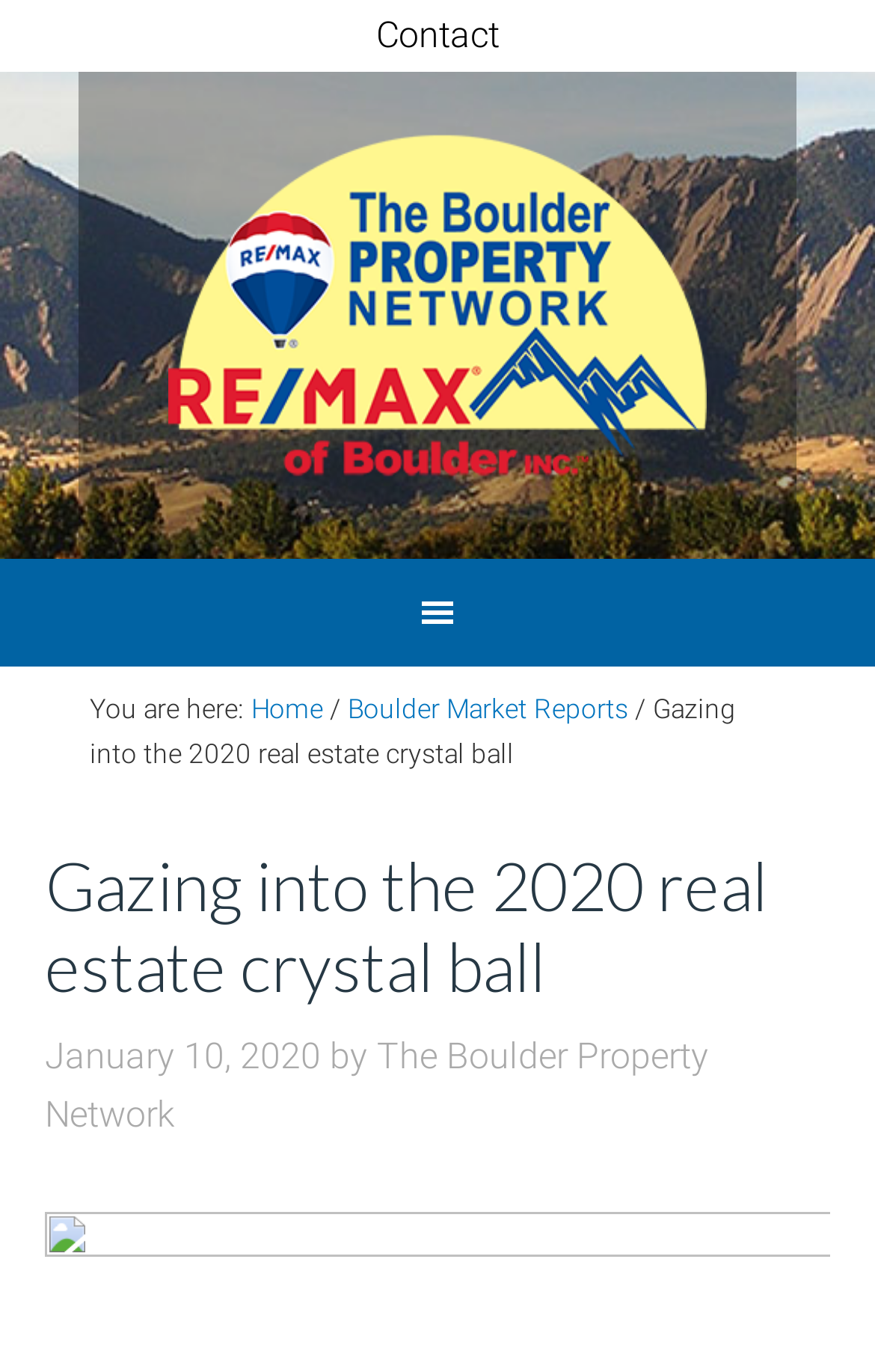Identify the coordinates of the bounding box for the element described below: "Boulder Market Reports". Return the coordinates as four float numbers between 0 and 1: [left, top, right, bottom].

[0.397, 0.505, 0.718, 0.528]